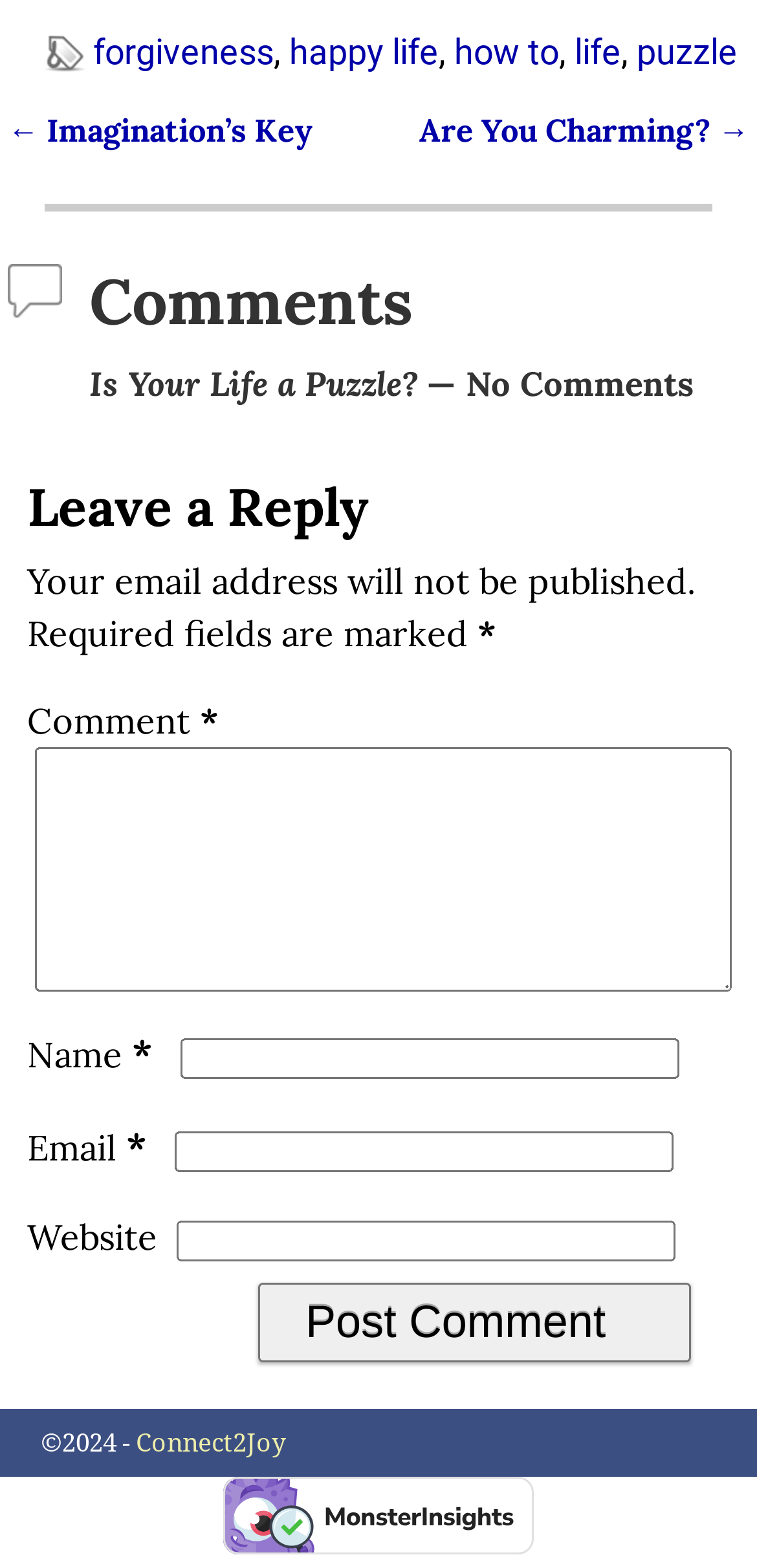Please identify the bounding box coordinates of the element I should click to complete this instruction: 'click the 'Post Comment' button'. The coordinates should be given as four float numbers between 0 and 1, like this: [left, top, right, bottom].

[0.342, 0.818, 0.913, 0.868]